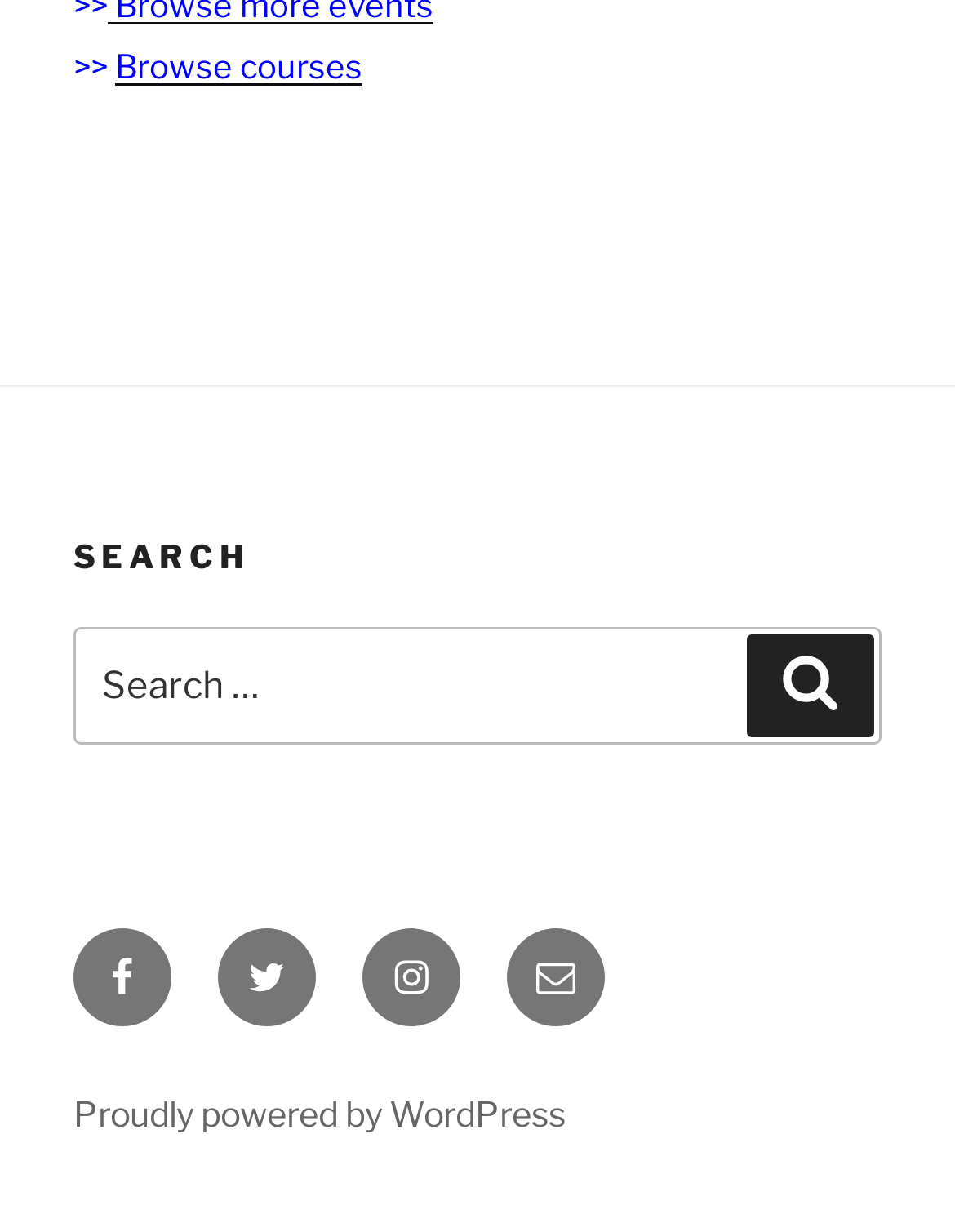What is the first link on the webpage? Based on the screenshot, please respond with a single word or phrase.

Browse courses